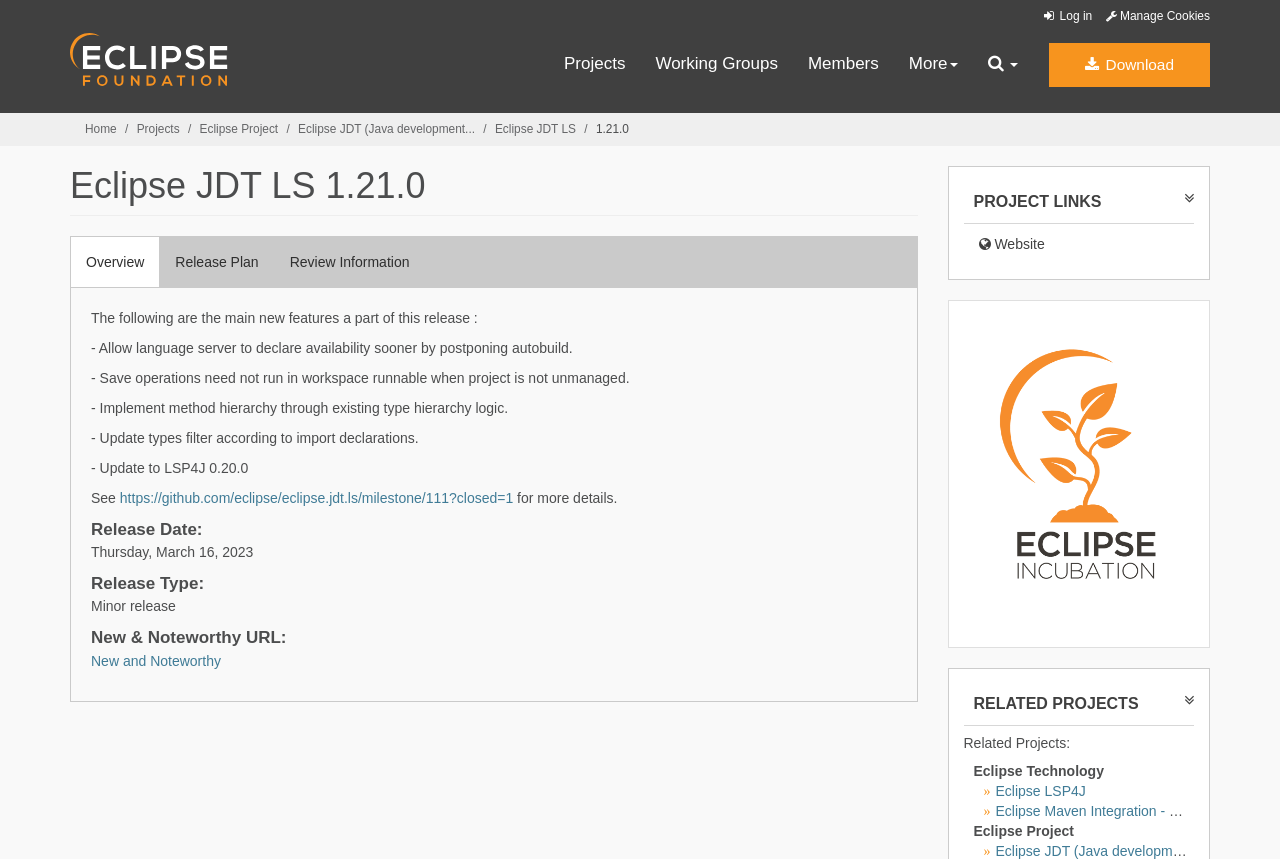Could you identify the text that serves as the heading for this webpage?

Eclipse JDT LS 1.21.0